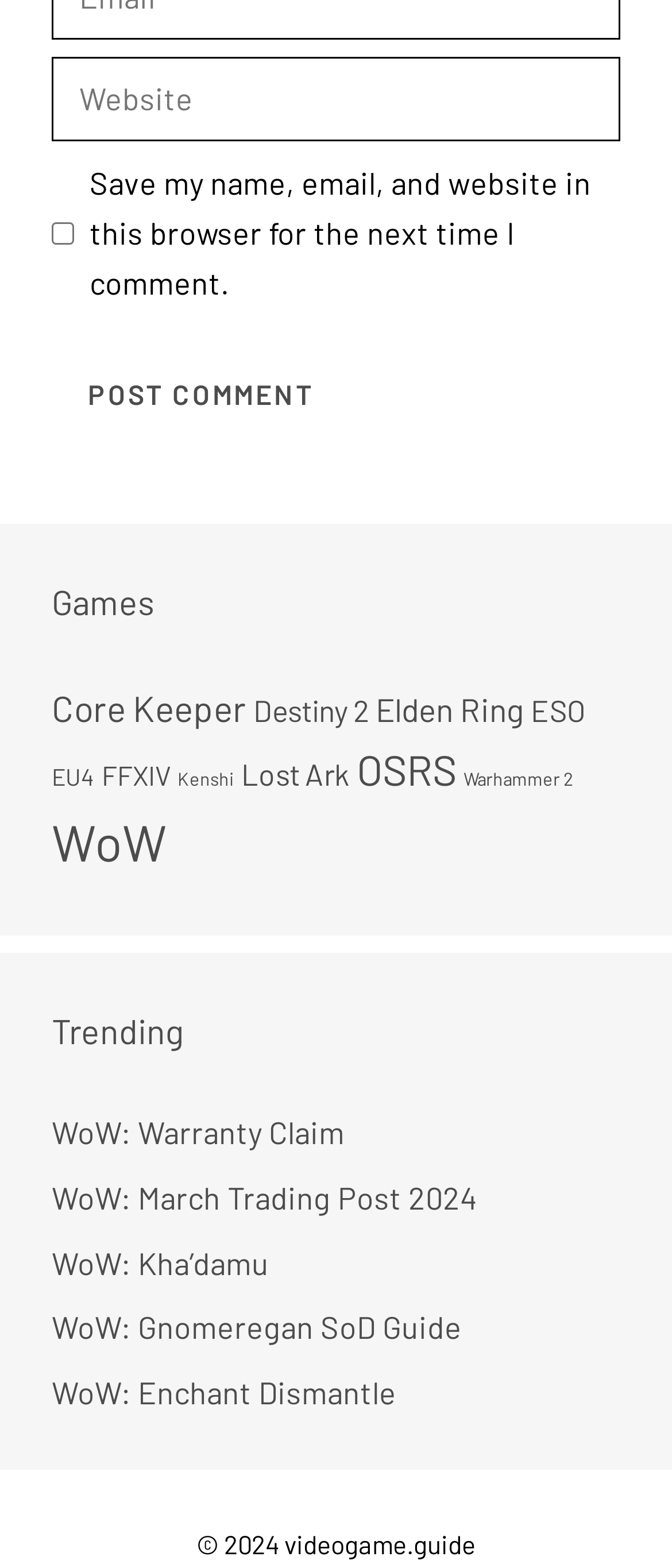Respond with a single word or short phrase to the following question: 
What is the text on the top-left corner of the webpage?

Website